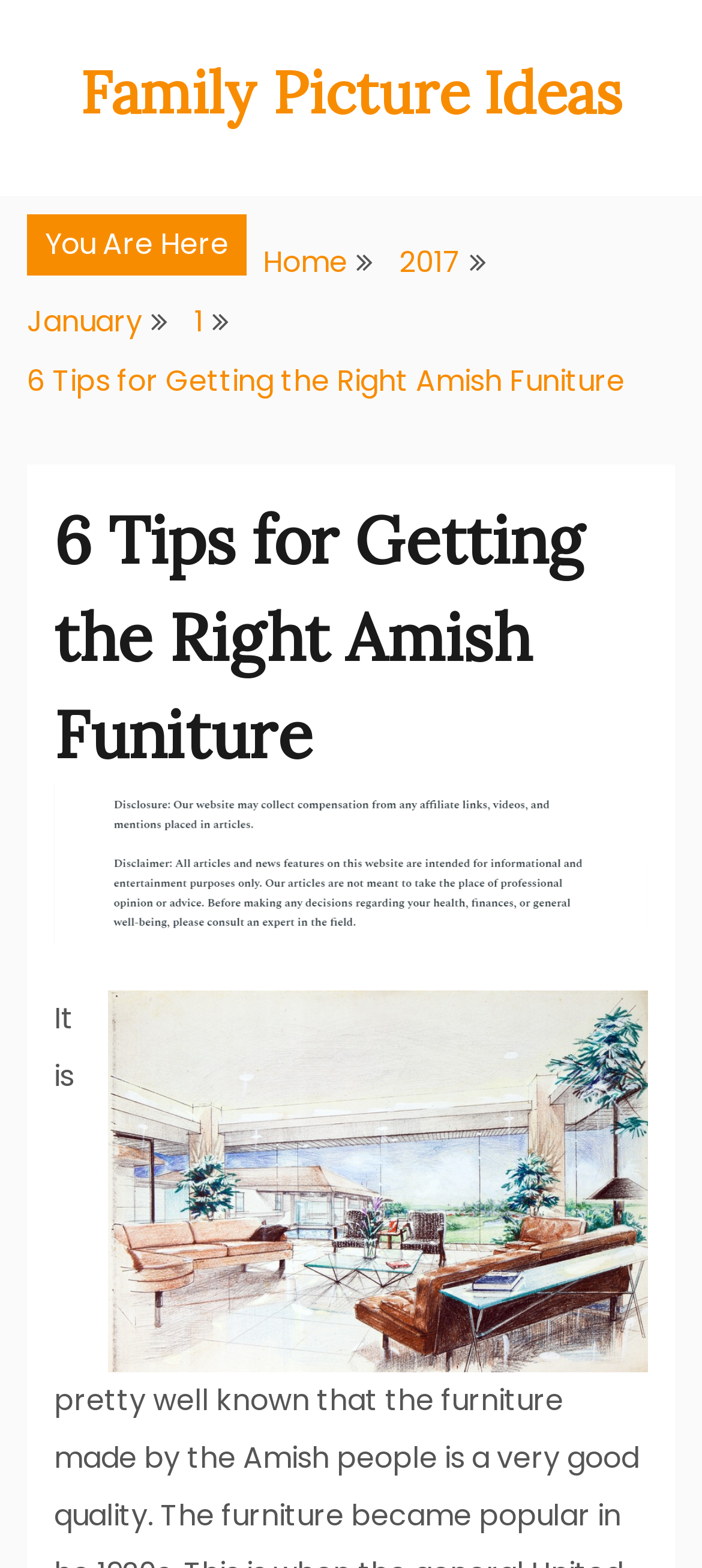Use a single word or phrase to answer the following:
What is the category of the webpage?

Furniture